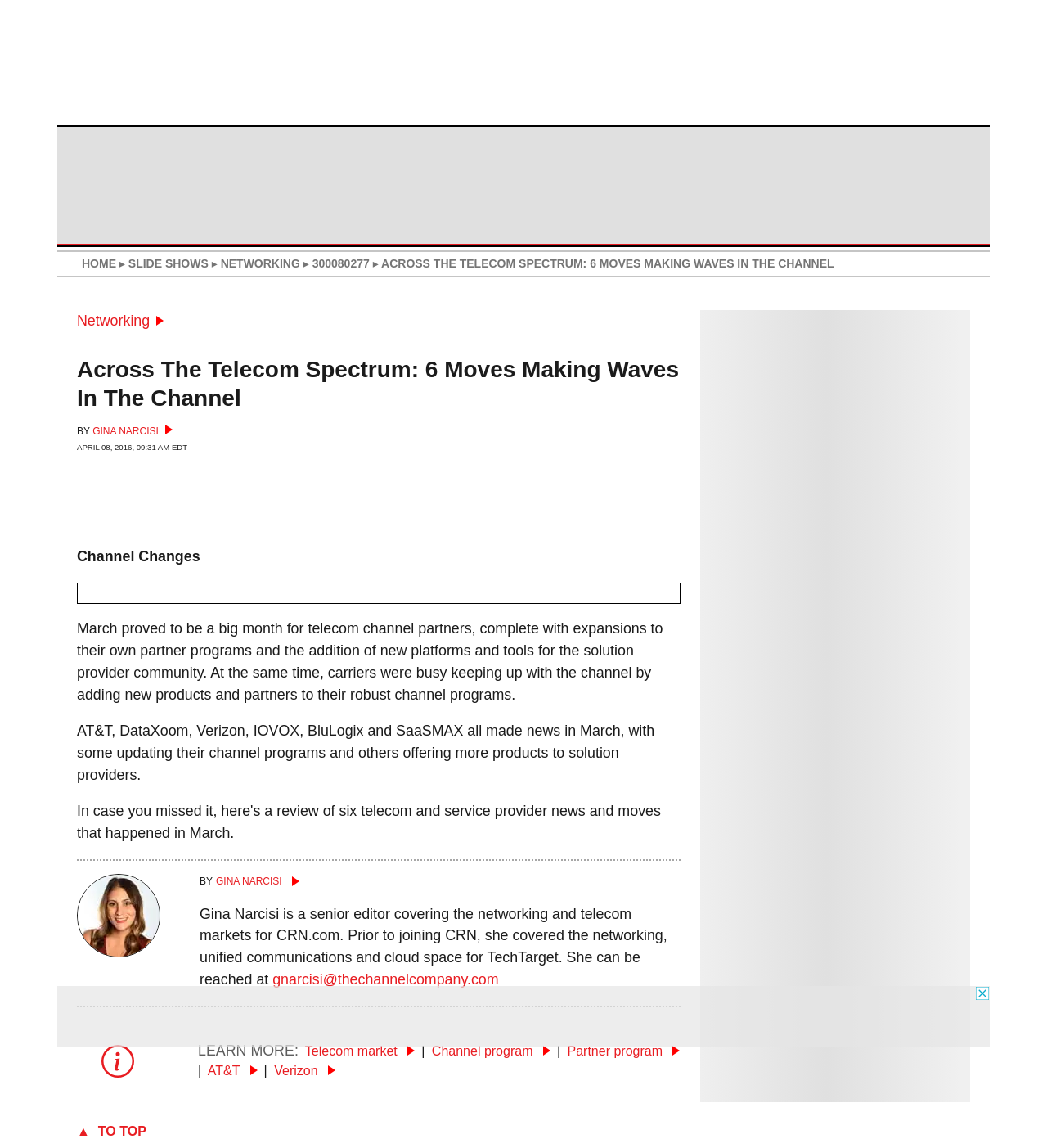Extract the text of the main heading from the webpage.

Across The Telecom Spectrum: 6 Moves Making Waves In The Channel